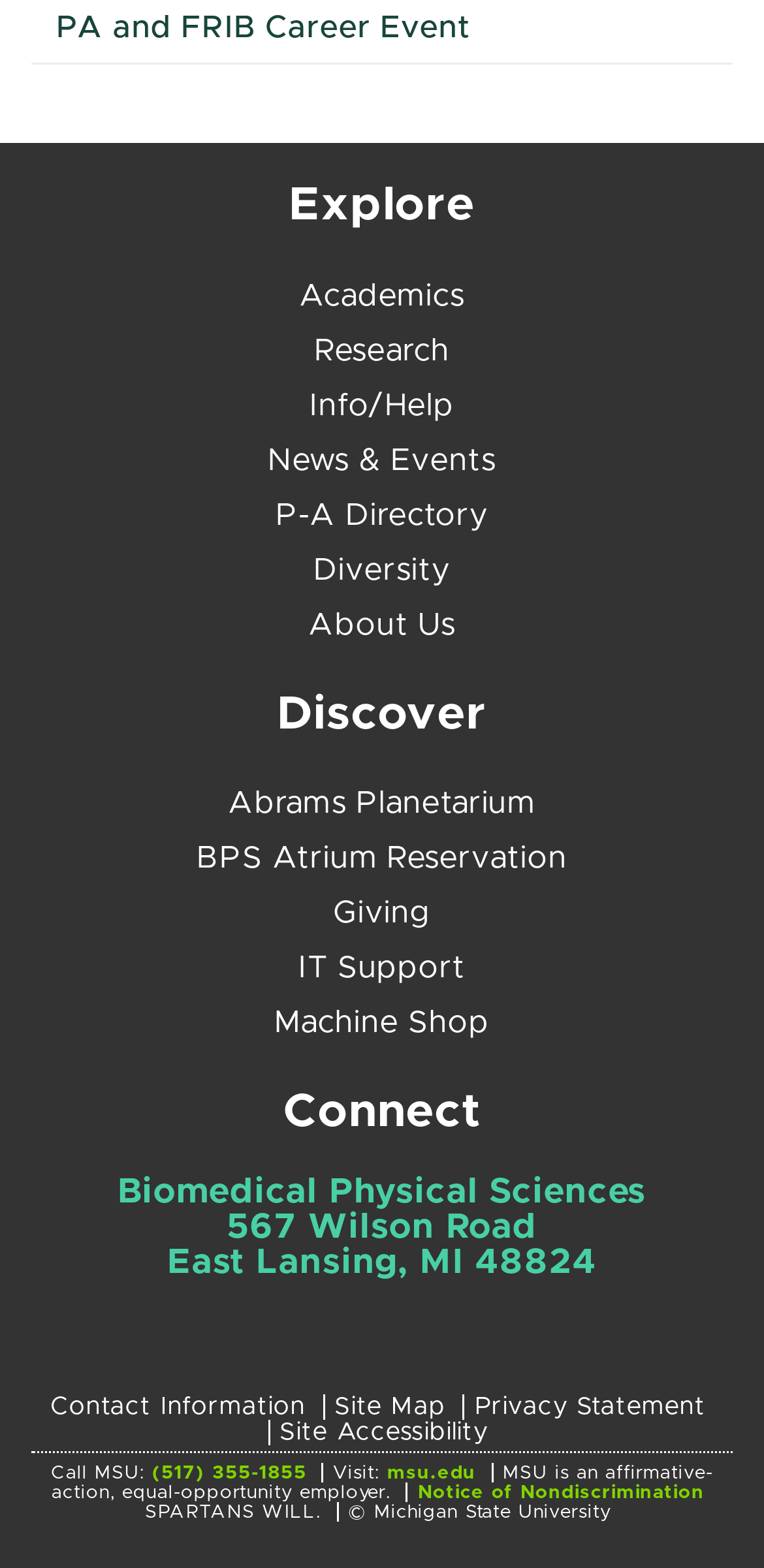Please specify the bounding box coordinates of the region to click in order to perform the following instruction: "Click on Academics".

[0.391, 0.178, 0.609, 0.198]